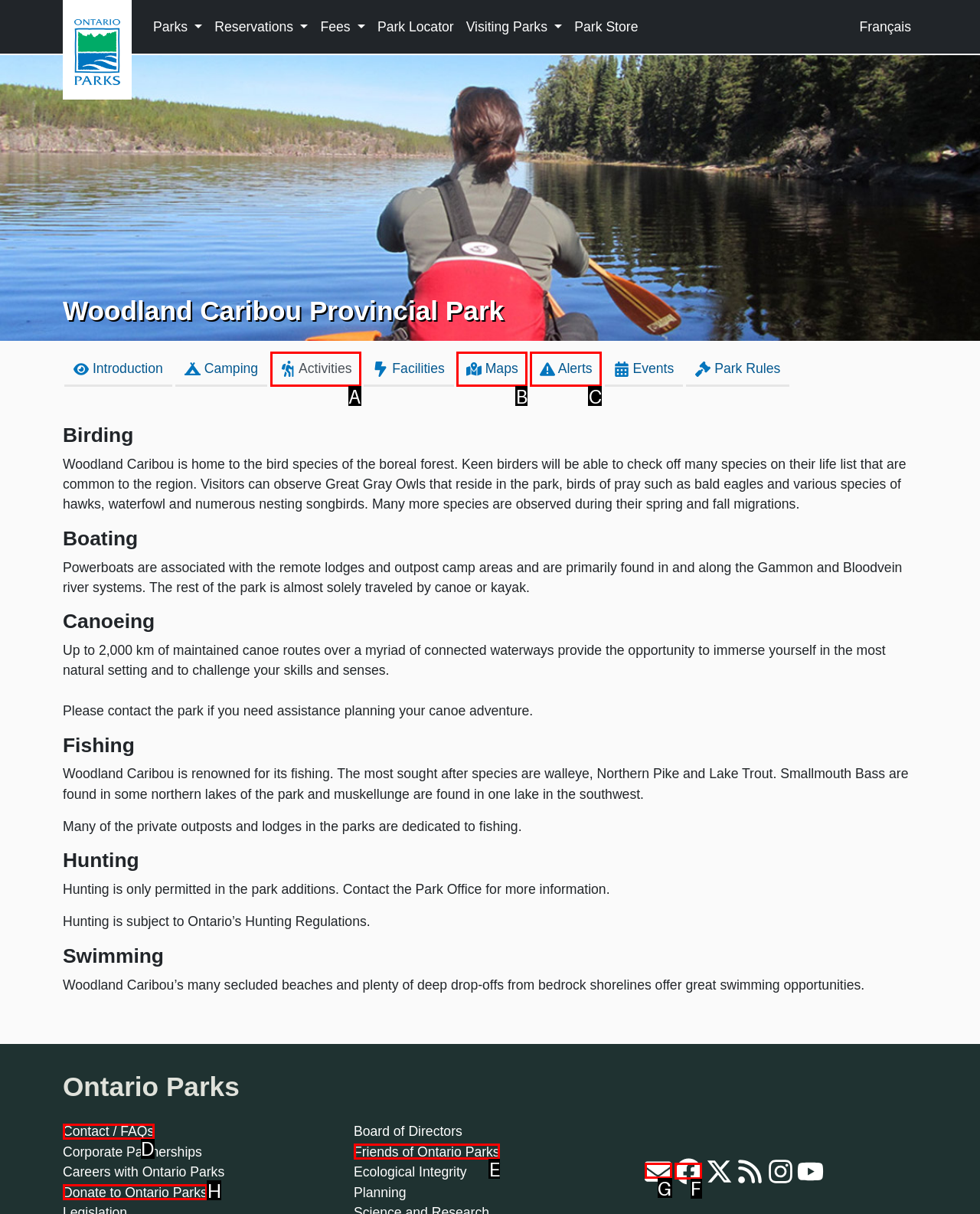Tell me which one HTML element I should click to complete the following instruction: View Ontario Parks on Facebook
Answer with the option's letter from the given choices directly.

F